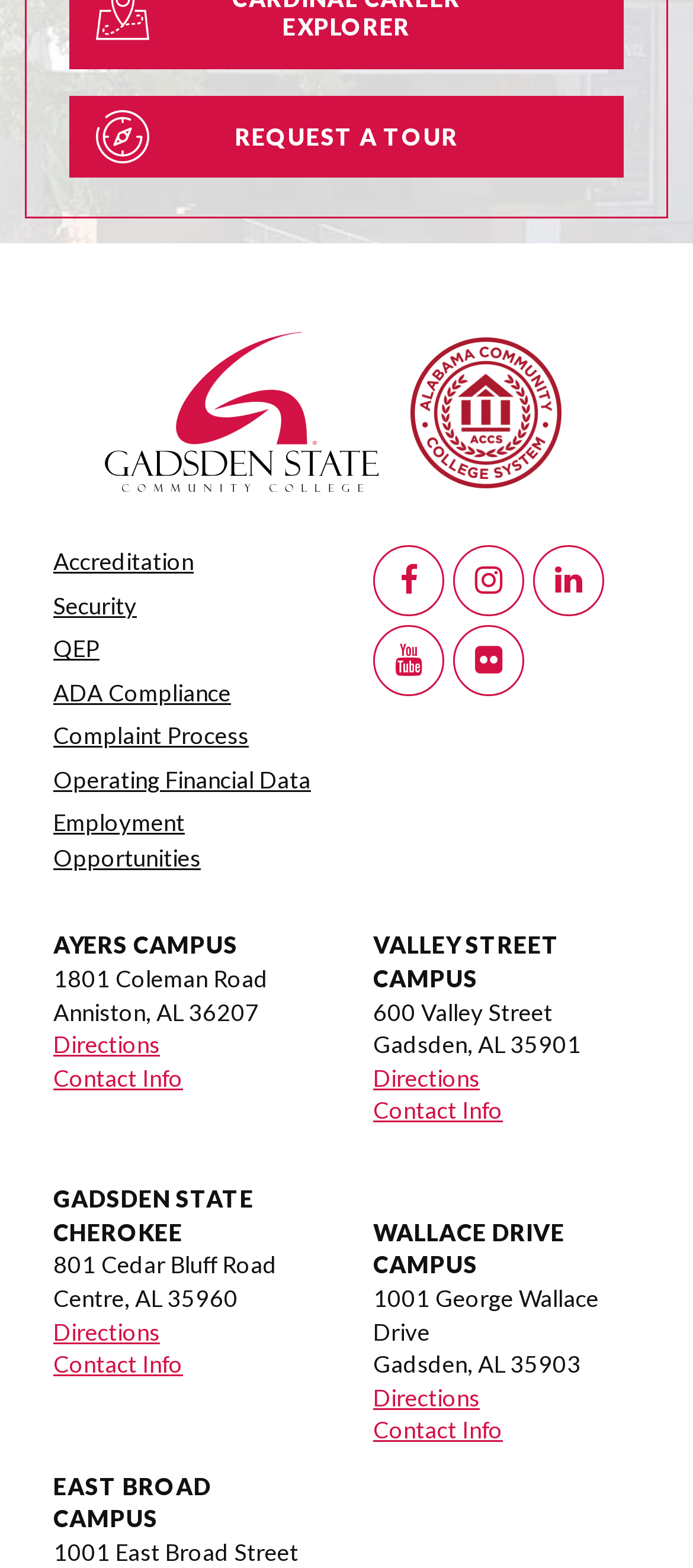What is the address of the Ayers Campus?
Please provide a single word or phrase as your answer based on the screenshot.

1801 Coleman Road, Anniston, AL 36207